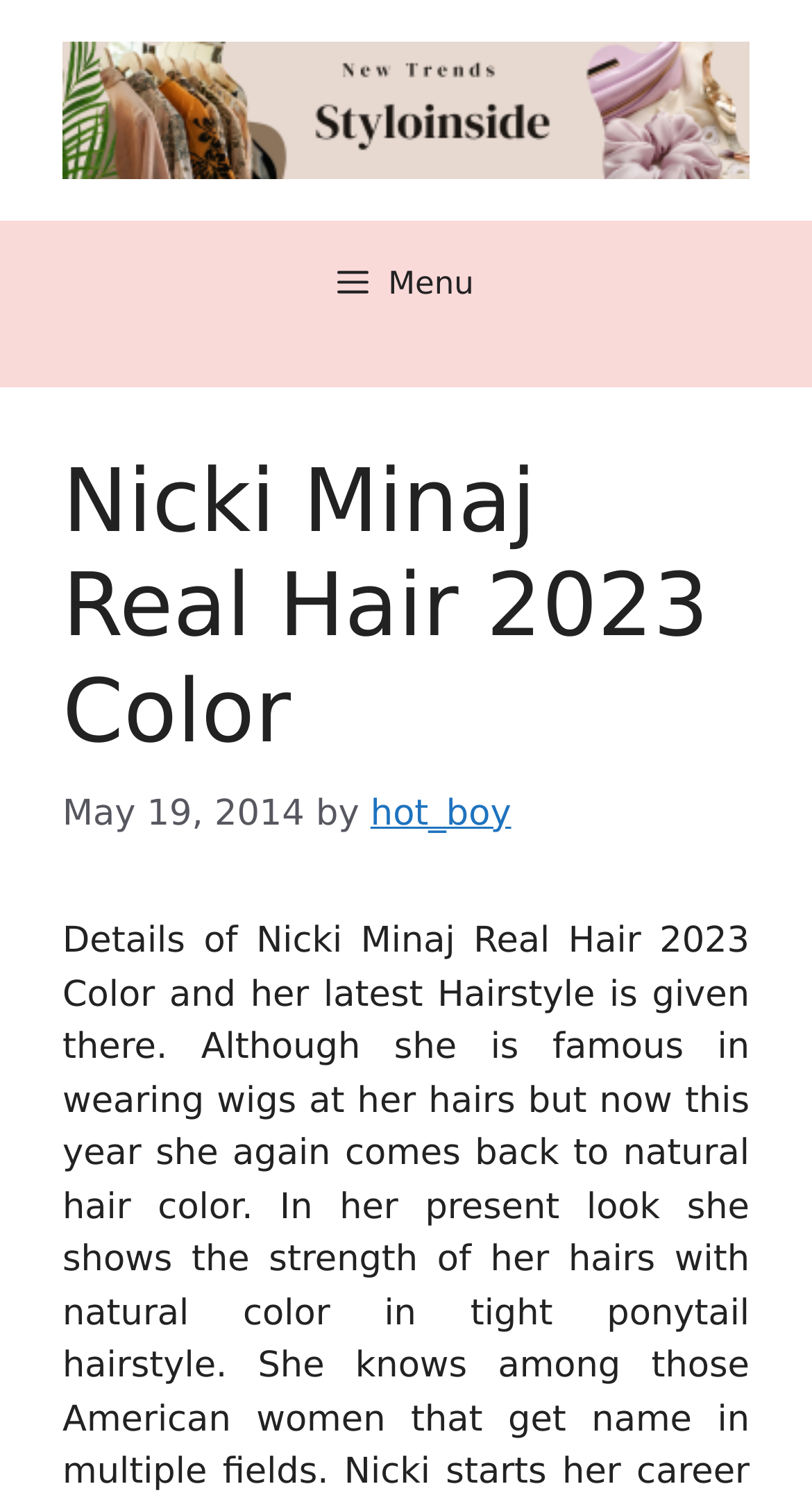Respond with a single word or phrase for the following question: 
Is the menu button expanded?

False